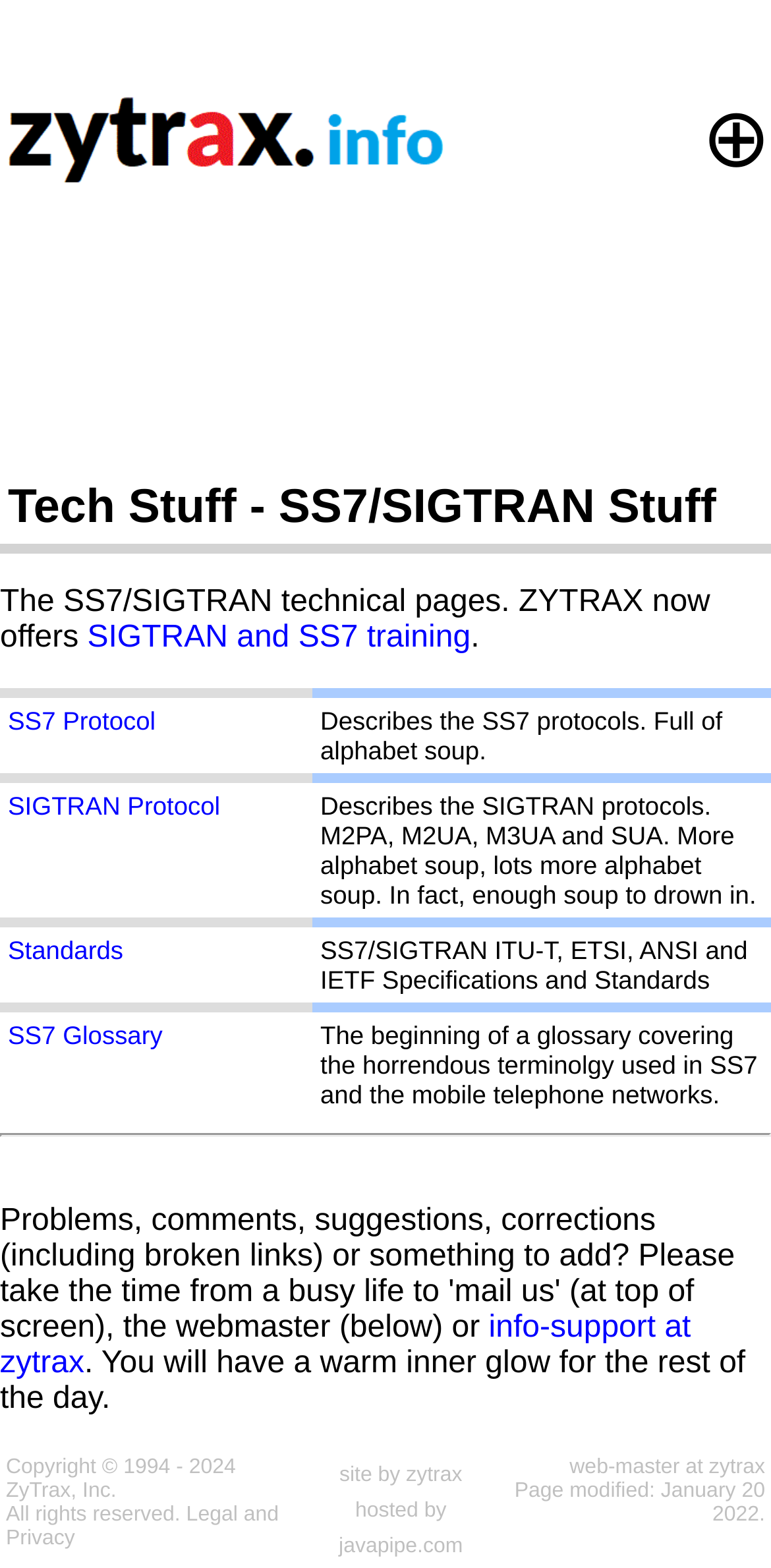Give a one-word or one-phrase response to the question:
How many rows are in the table?

4